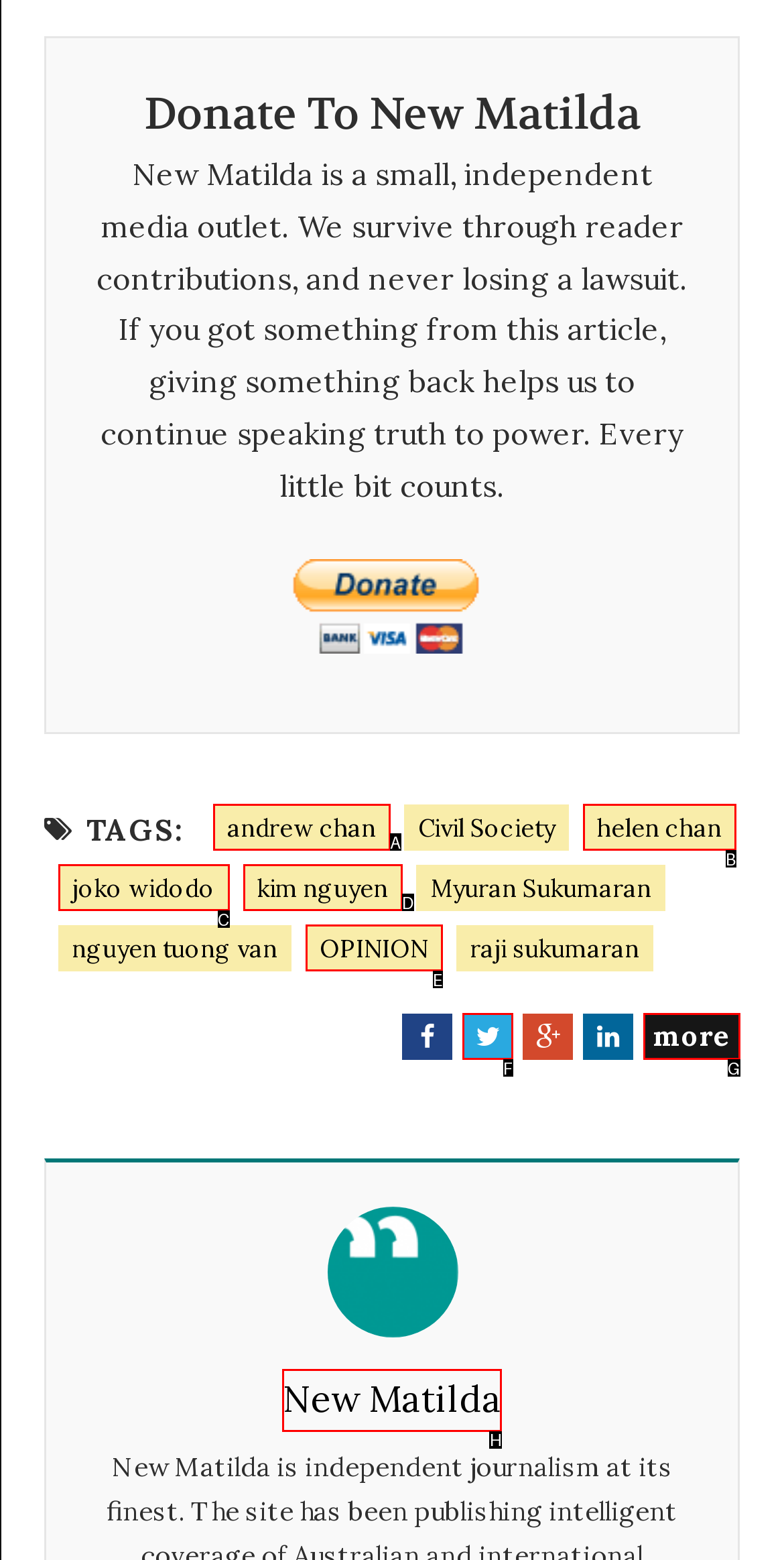Match the HTML element to the description: kim nguyen. Answer with the letter of the correct option from the provided choices.

D